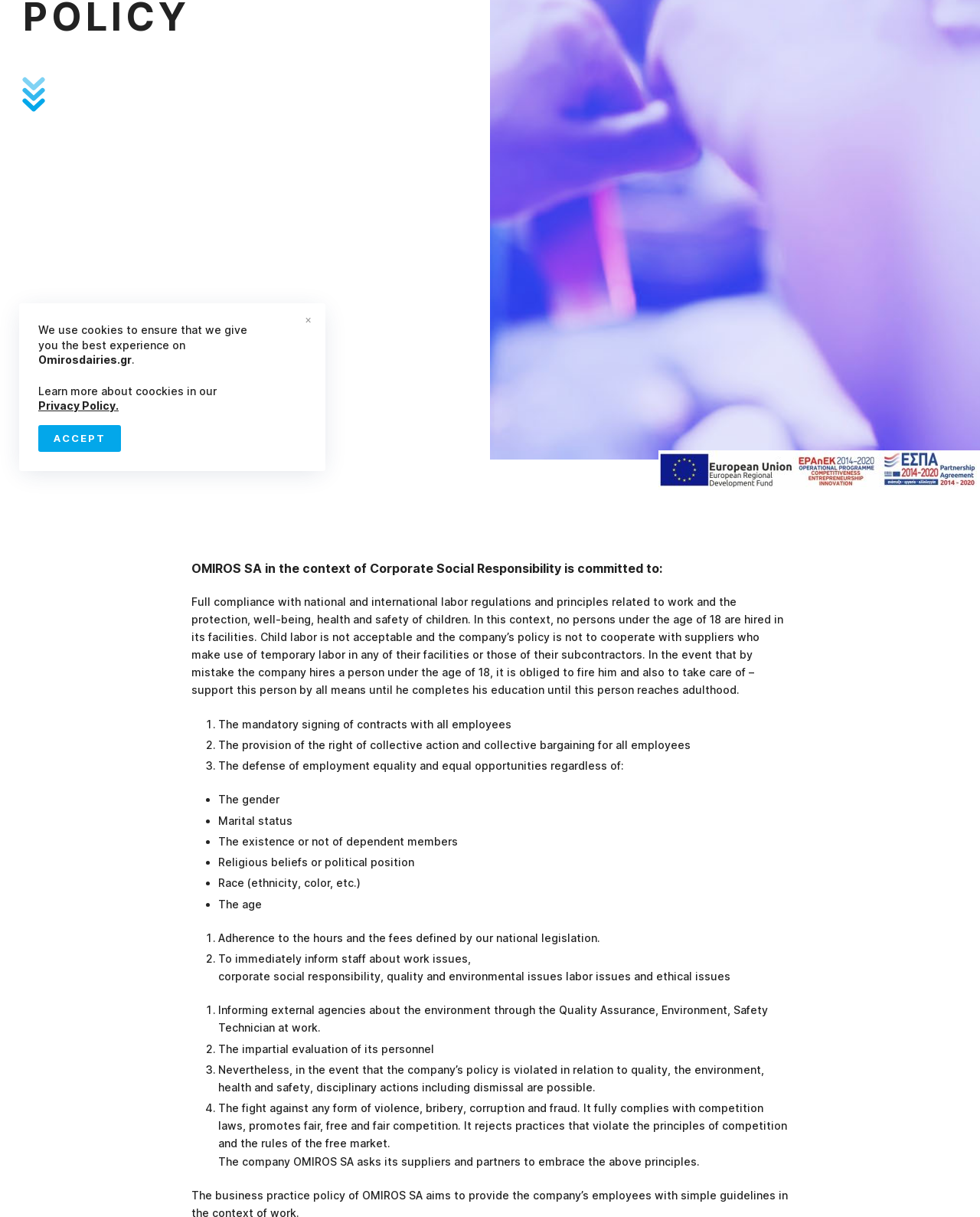Locate the UI element that matches the description alt="e-banner Αγγλικά" title="e-banner Αγγλικά" in the webpage screenshot. Return the bounding box coordinates in the format (top-left x, top-left y, bottom-right x, bottom-right y), with values ranging from 0 to 1.

[0.672, 0.37, 1.0, 0.403]